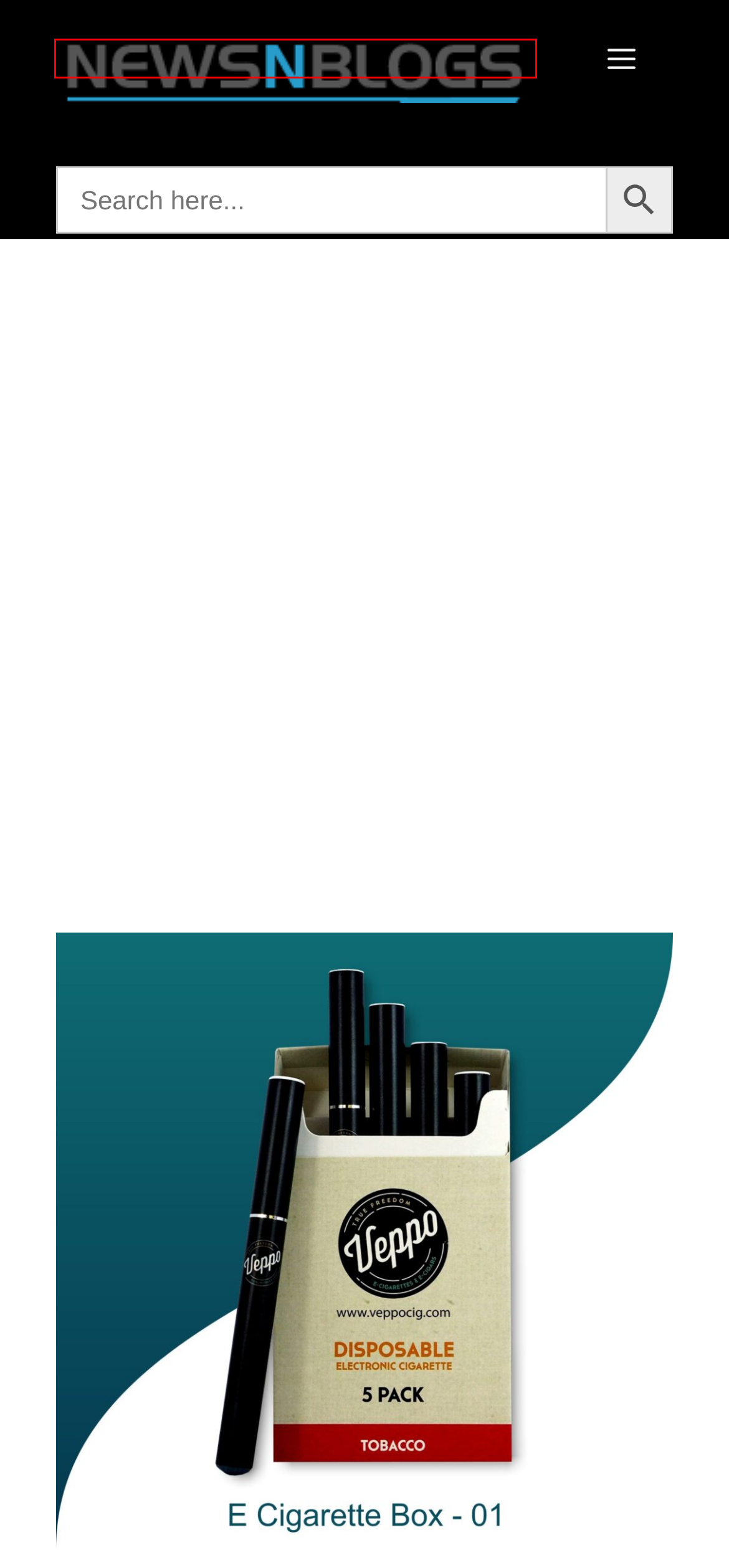Examine the webpage screenshot and identify the UI element enclosed in the red bounding box. Pick the webpage description that most accurately matches the new webpage after clicking the selected element. Here are the candidates:
A. custom Archives - News N Blogs
B. Privacy Policy
C. News N Blogs - Best News Blog
D. About us - News N Blogs
E. boxes Archives - News N Blogs
F. Admin, Author at News N Blogs
G. Business Archives - News N Blogs
H. Contact Us

C